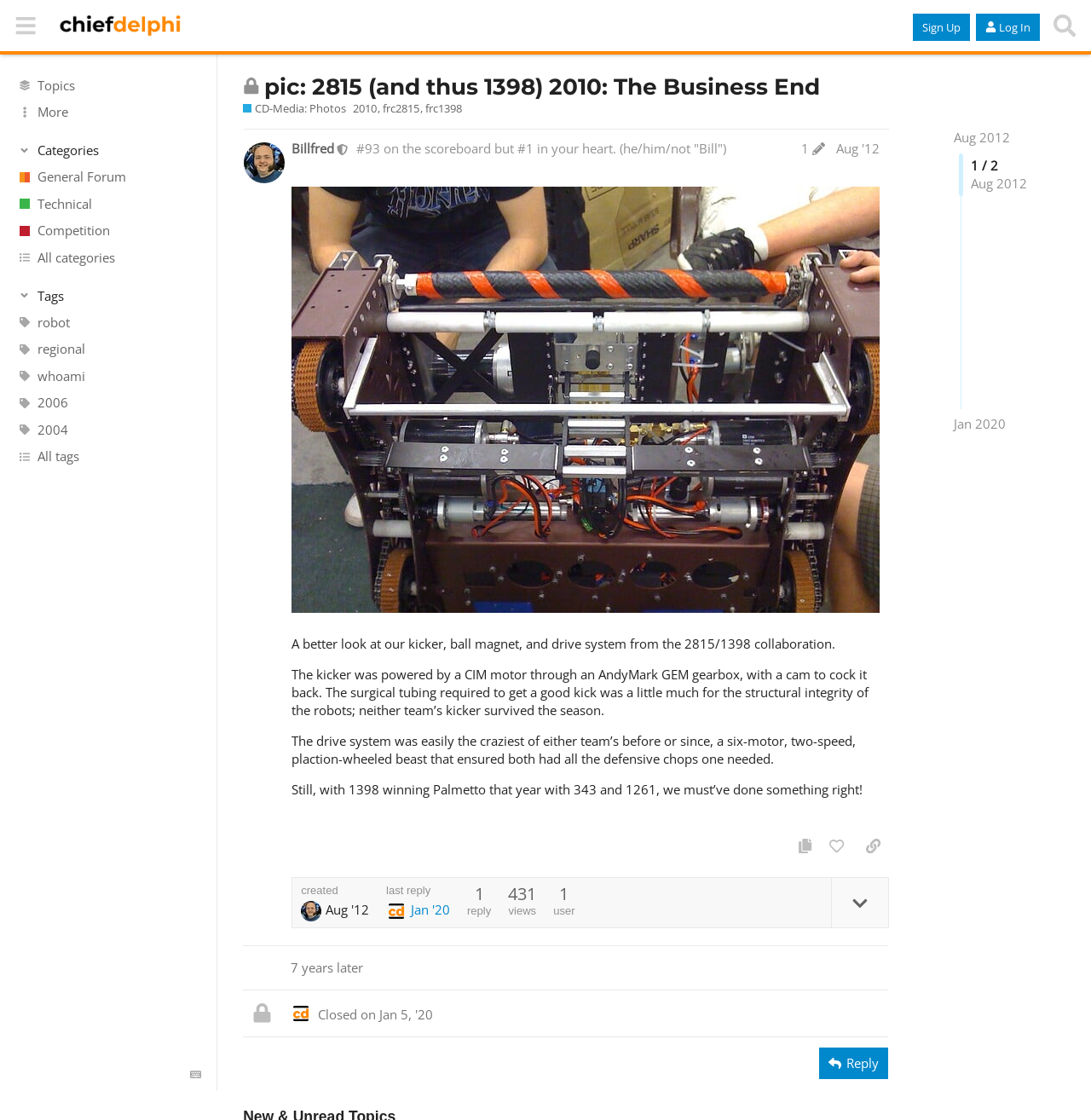Indicate the bounding box coordinates of the element that must be clicked to execute the instruction: "View post details". The coordinates should be given as four float numbers between 0 and 1, i.e., [left, top, right, bottom].

[0.762, 0.784, 0.814, 0.828]